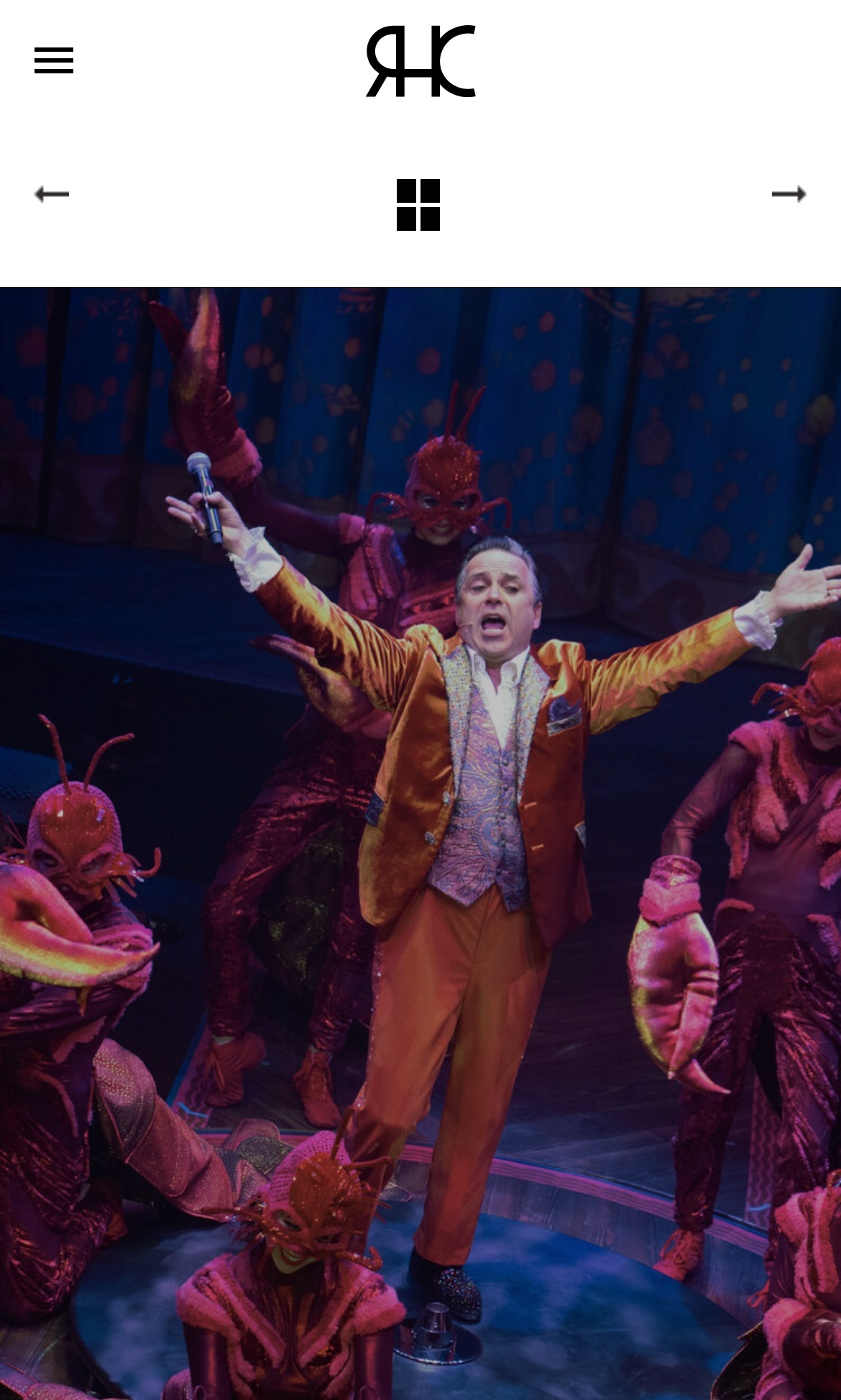Identify the bounding box for the given UI element using the description provided. Coordinates should be in the format (top-left x, top-left y, bottom-right x, bottom-right y) and must be between 0 and 1. Here is the description: alt="Rachel Harrison Communications"

[0.434, 0.007, 0.566, 0.079]